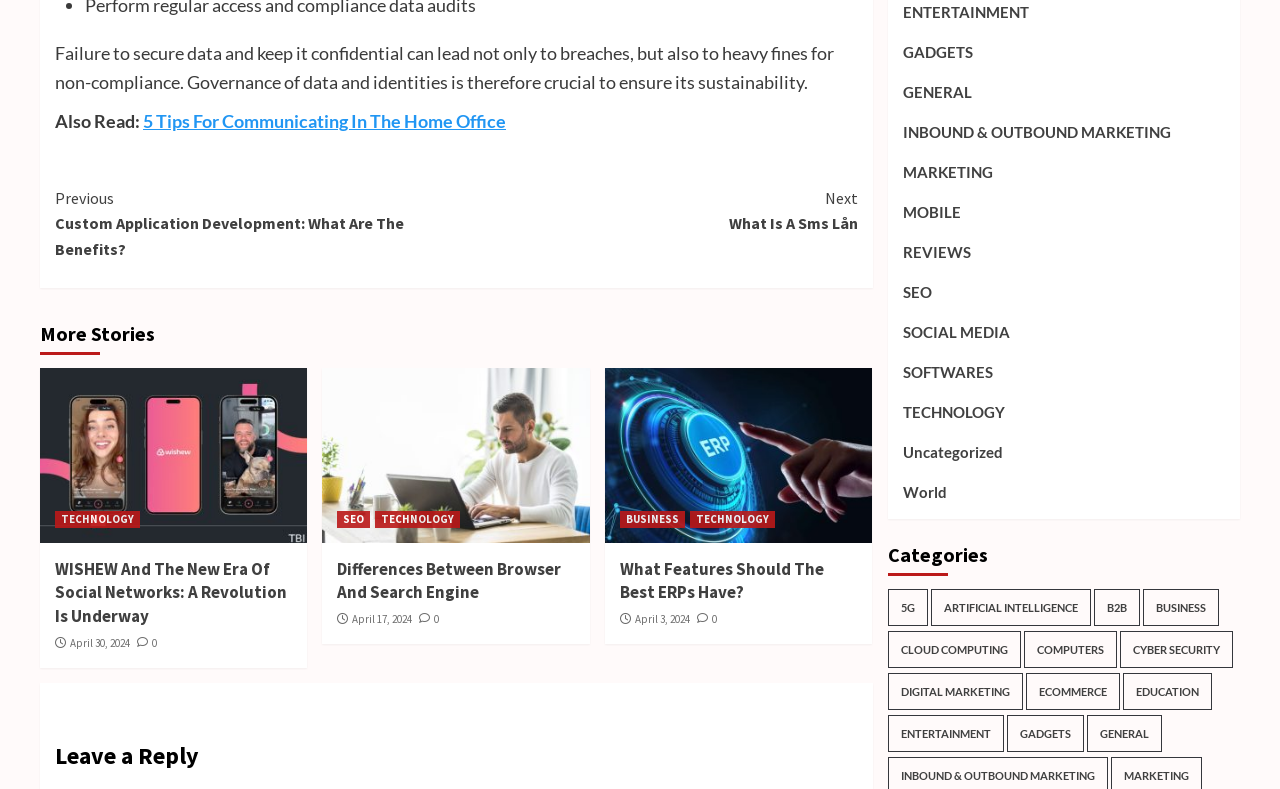Find the bounding box coordinates of the clickable area required to complete the following action: "Click on '5 Tips For Communicating In The Home Office'".

[0.112, 0.139, 0.395, 0.167]